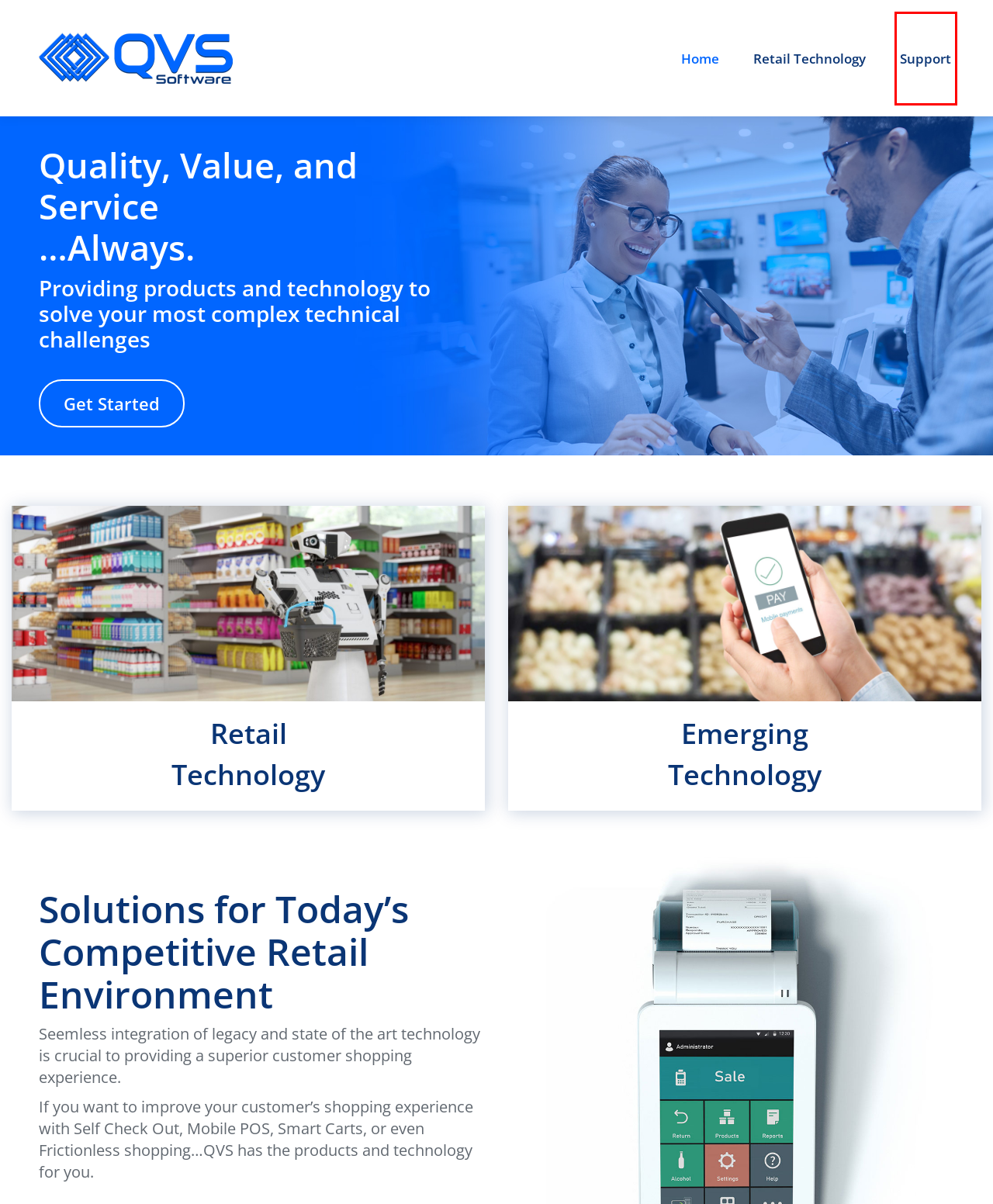You are given a screenshot of a webpage with a red rectangle bounding box around a UI element. Select the webpage description that best matches the new webpage after clicking the element in the bounding box. Here are the candidates:
A. Services – QVS Software
B. Retail Technology – QVS Software
C. Support – QVS Software
D. Privacy Policy – QVS Software
E. Products – QVS Software
F. Solutions – QVS Software
G. Emerging Technology – QVS Software
H. Inquiry – QVS Software

C